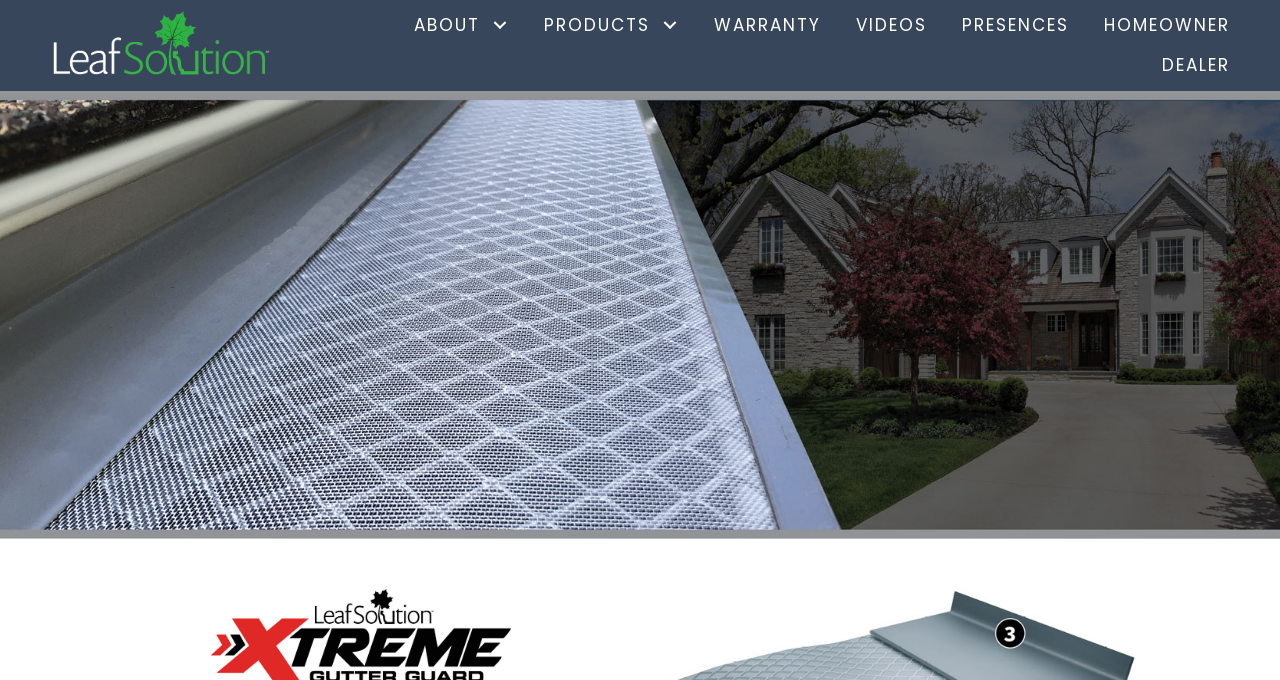Show the bounding box coordinates of the region that should be clicked to follow the instruction: "View the WARRANTY information."

[0.546, 0.007, 0.653, 0.067]